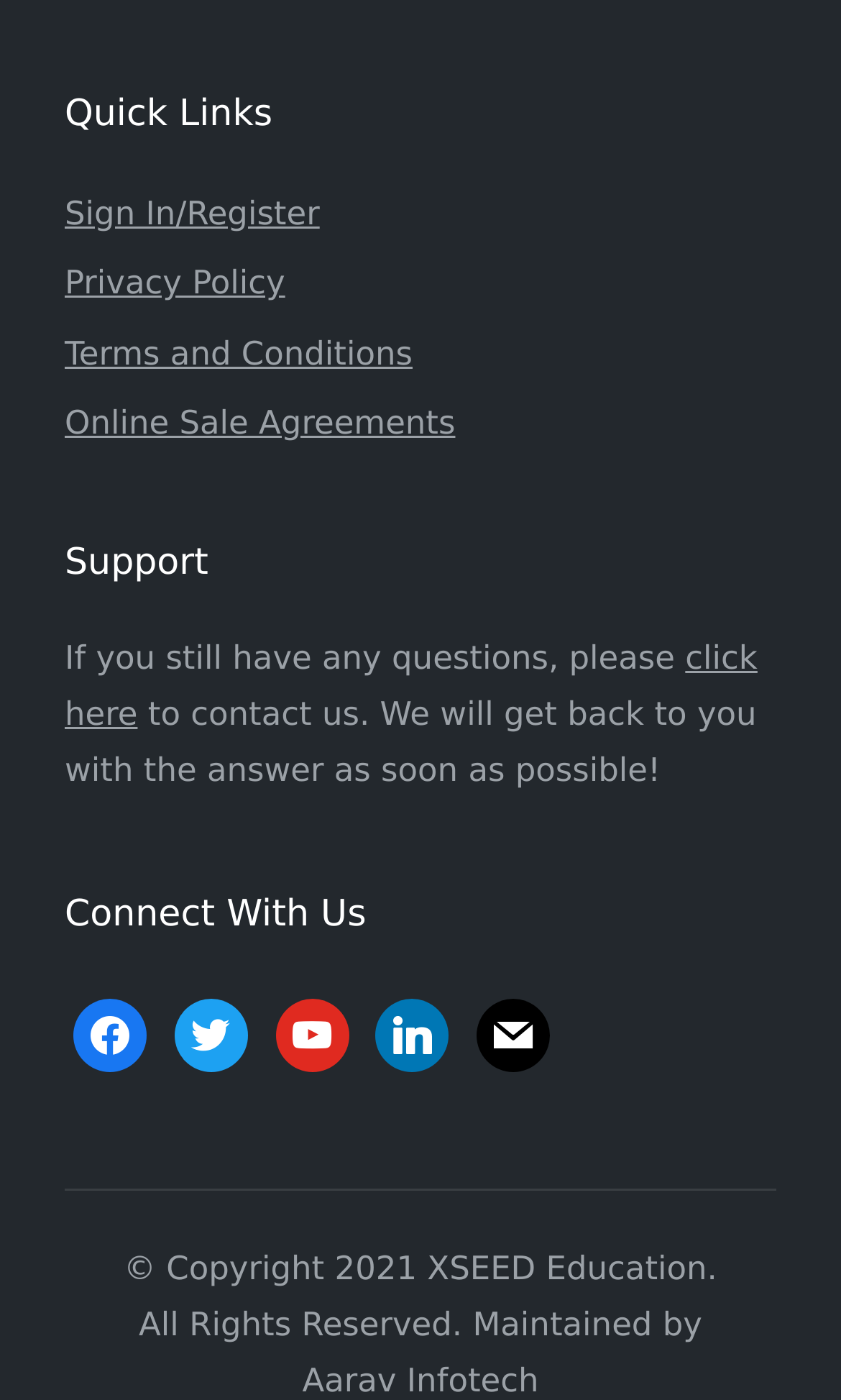From the given element description: "Online Sale Agreements", find the bounding box for the UI element. Provide the coordinates as four float numbers between 0 and 1, in the order [left, top, right, bottom].

[0.077, 0.288, 0.541, 0.316]